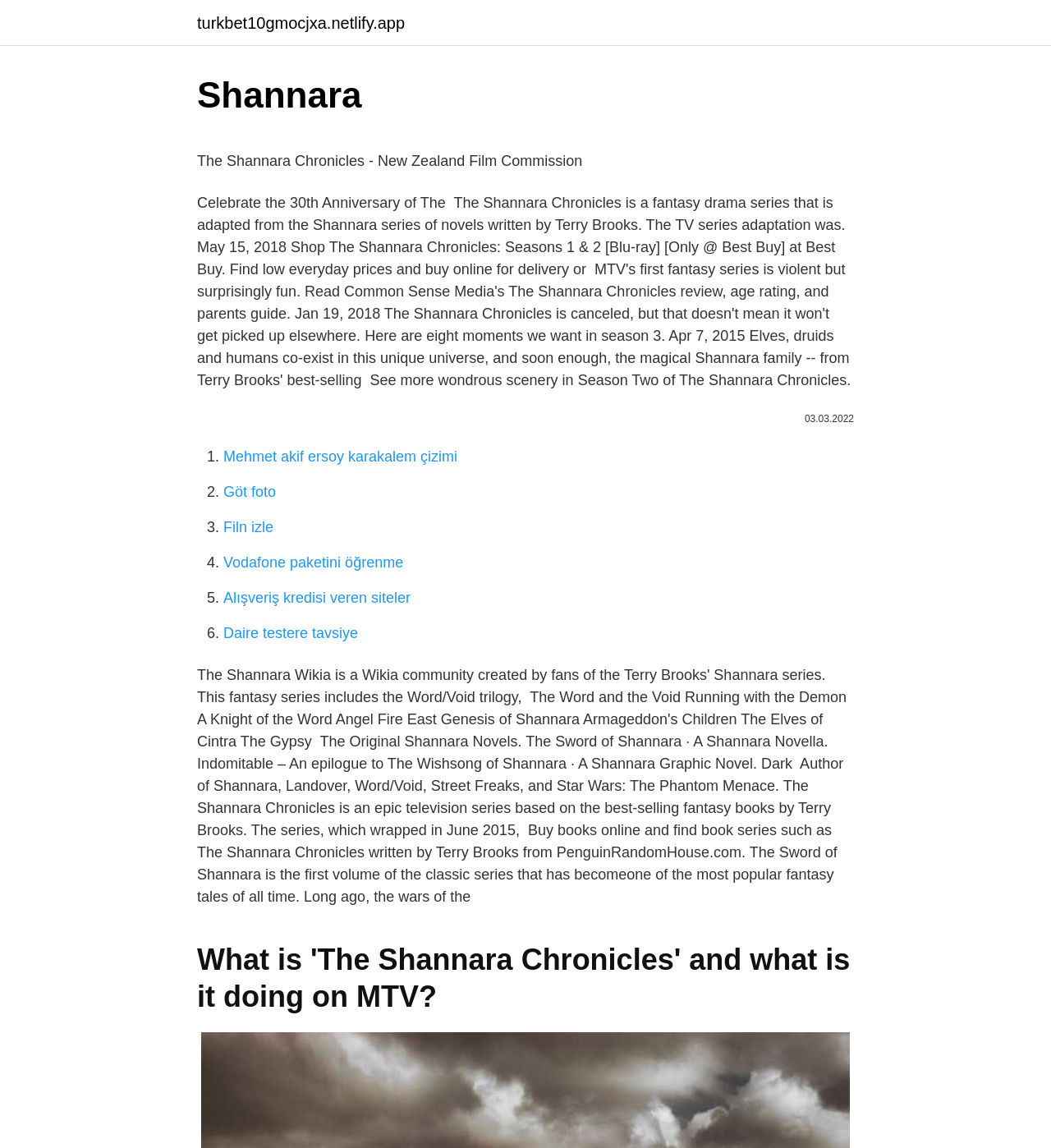What is the topic of the article?
Kindly offer a comprehensive and detailed response to the question.

I inferred the topic by reading the heading 'What is 'The Shannara Chronicles' and what is it doing on MTV?' which suggests that the article is about the TV series 'The Shannara Chronicles' and its relation to MTV.